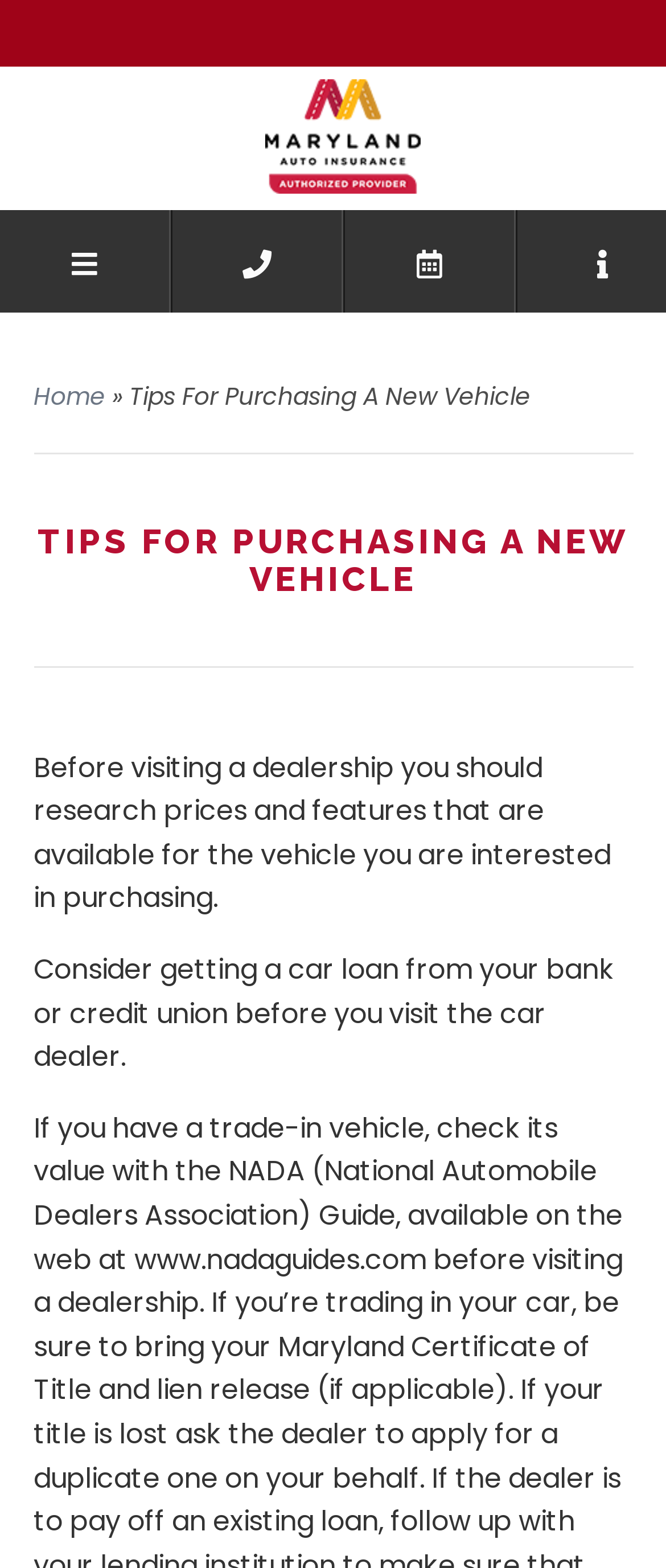Offer an extensive depiction of the webpage and its key elements.

The webpage is about tips for purchasing a new vehicle, specifically in Maryland, as indicated by the title "Tips For Purchasing A New Vehicle | Maryland Auto Insurance". At the top of the page, there is a logo image of "MAIF Insurance Online - Car Insurance for All in Maryland", taking up about a third of the page width.

Below the logo, there are three social media links, represented by icons, aligned horizontally across the page. To the right of these icons, there is a navigation menu with a "Home" link, followed by a right-pointing arrow symbol.

The main content of the page is headed by a large title "TIPS FOR PURCHASING A NEW VEHICLE", which spans almost the entire page width. Below this title, there are two paragraphs of text providing tips for purchasing a new vehicle. The first paragraph advises researching prices and features before visiting a dealership, while the second paragraph suggests considering getting a car loan from a bank or credit union before visiting a car dealer.